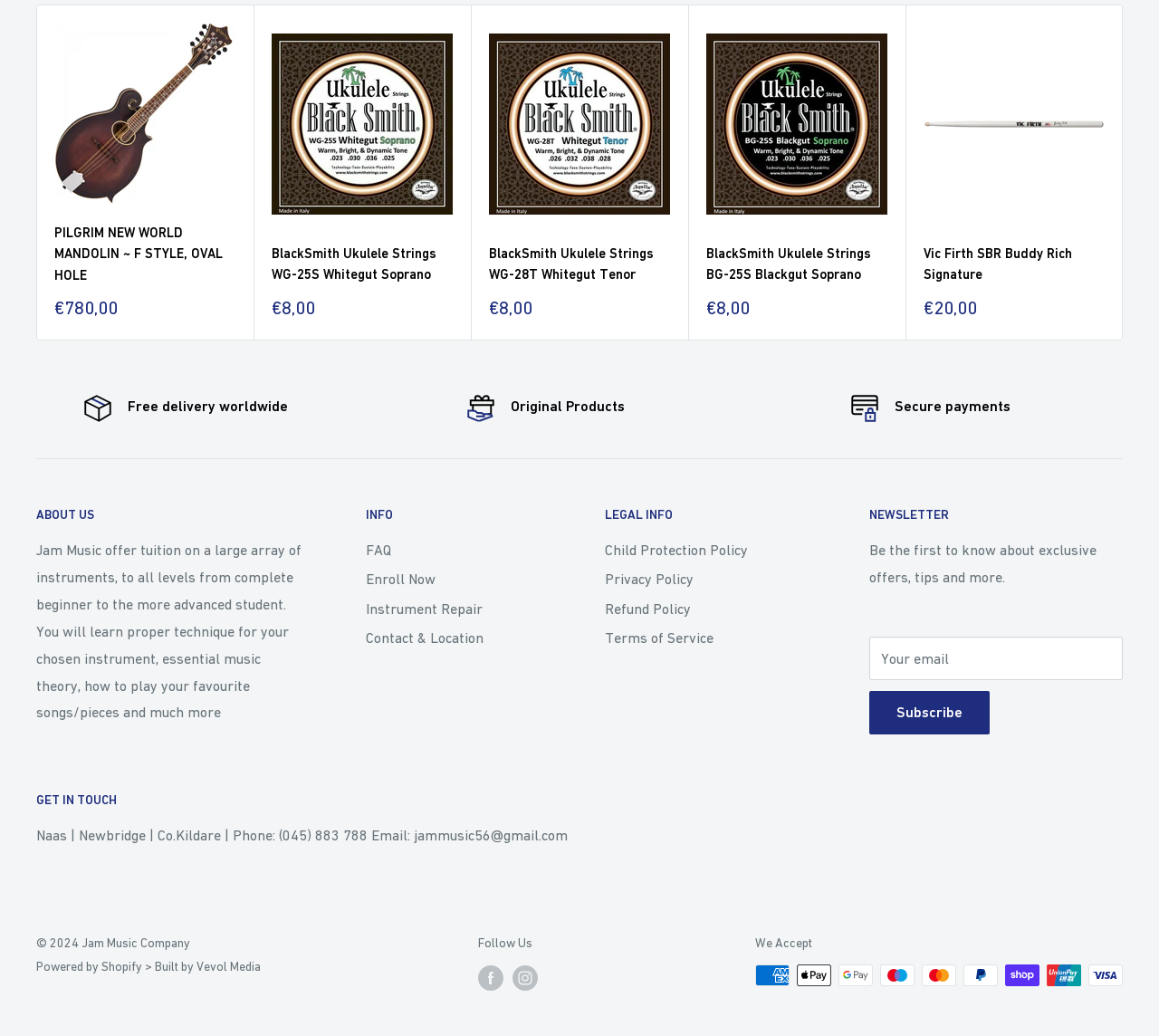What is the purpose of the textbox?
Give a single word or phrase answer based on the content of the image.

Enter email